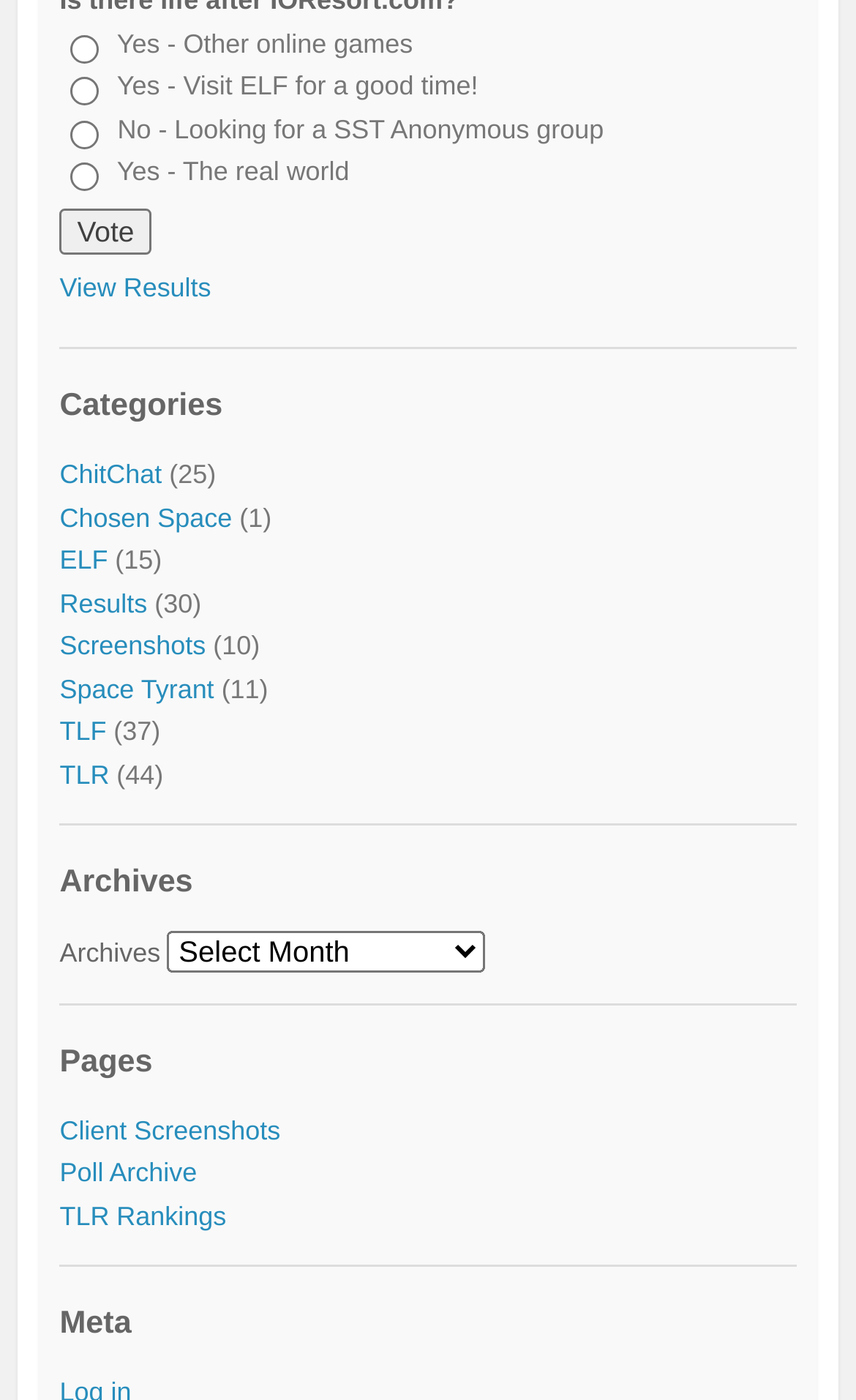Find the bounding box coordinates of the element's region that should be clicked in order to follow the given instruction: "Visit TLR Rankings page". The coordinates should consist of four float numbers between 0 and 1, i.e., [left, top, right, bottom].

[0.07, 0.857, 0.264, 0.879]